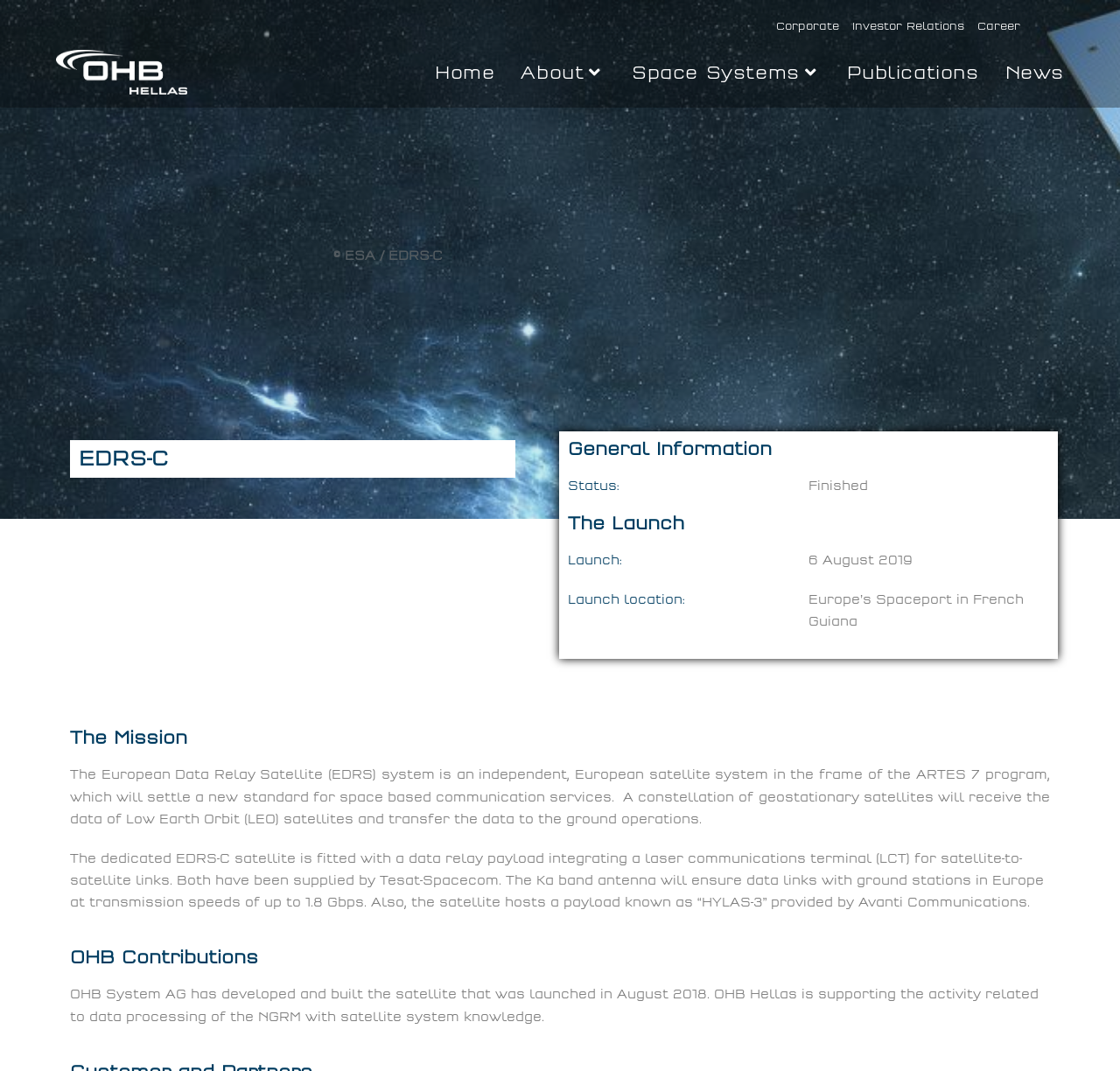Please determine the bounding box coordinates of the area that needs to be clicked to complete this task: 'Visit OHB-Hellas website'. The coordinates must be four float numbers between 0 and 1, formatted as [left, top, right, bottom].

[0.05, 0.06, 0.167, 0.074]